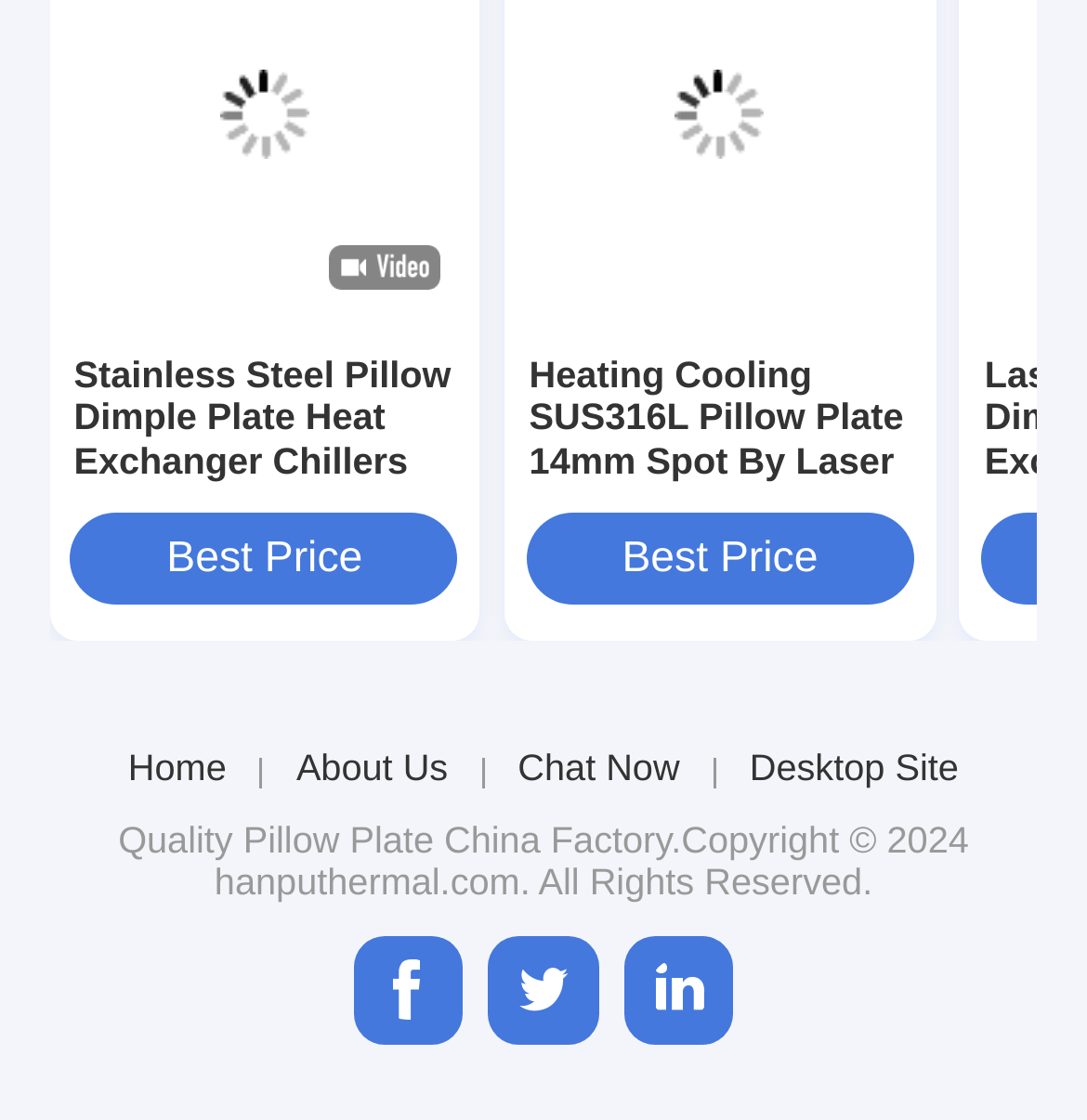How many links are there in the navigation menu?
Please answer the question with a single word or phrase, referencing the image.

4